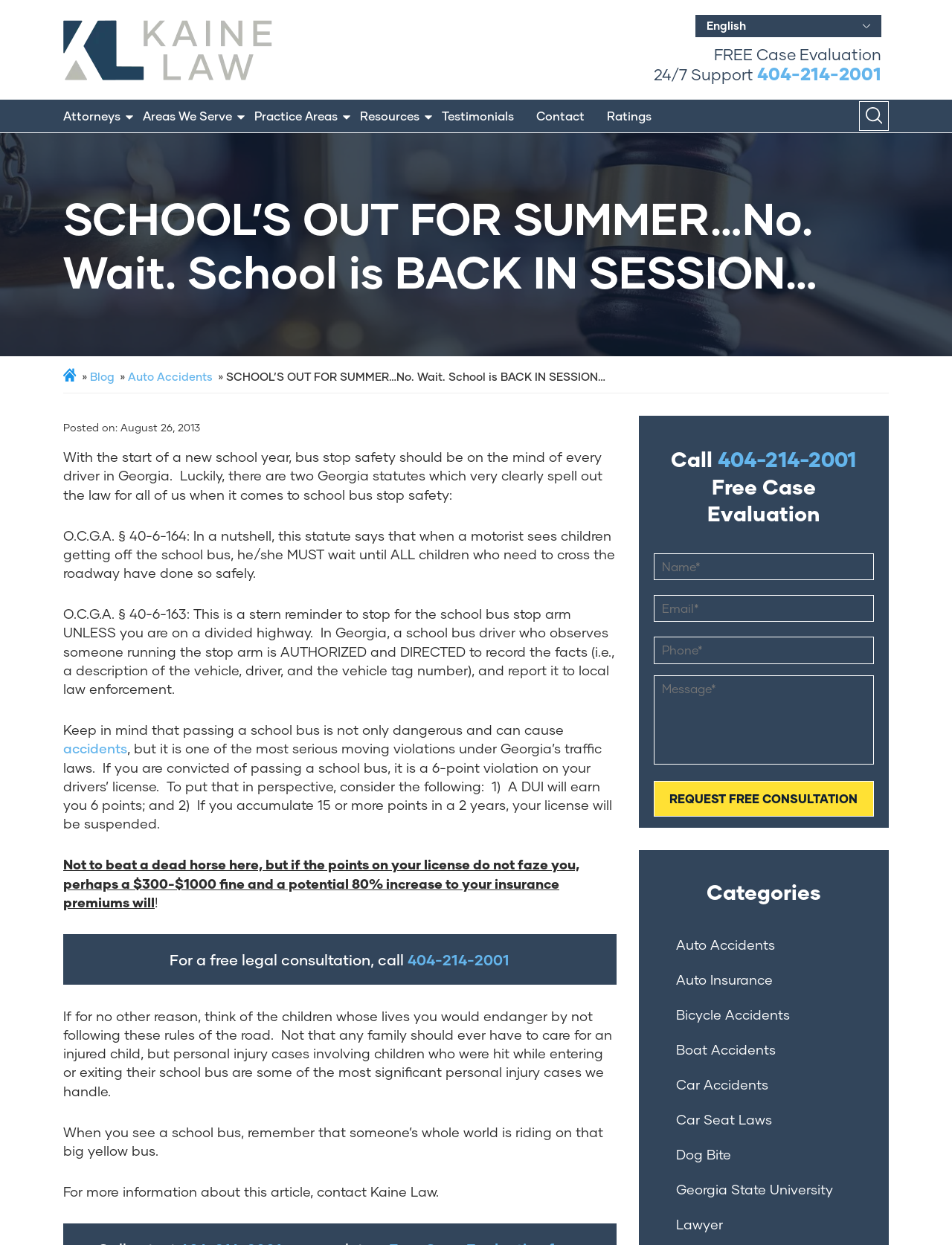What is the topic of the article on the webpage?
Look at the screenshot and provide an in-depth answer.

I inferred the topic of the article by reading the text content of the webpage, which discusses the importance of bus stop safety and provides information about relevant Georgia statutes.